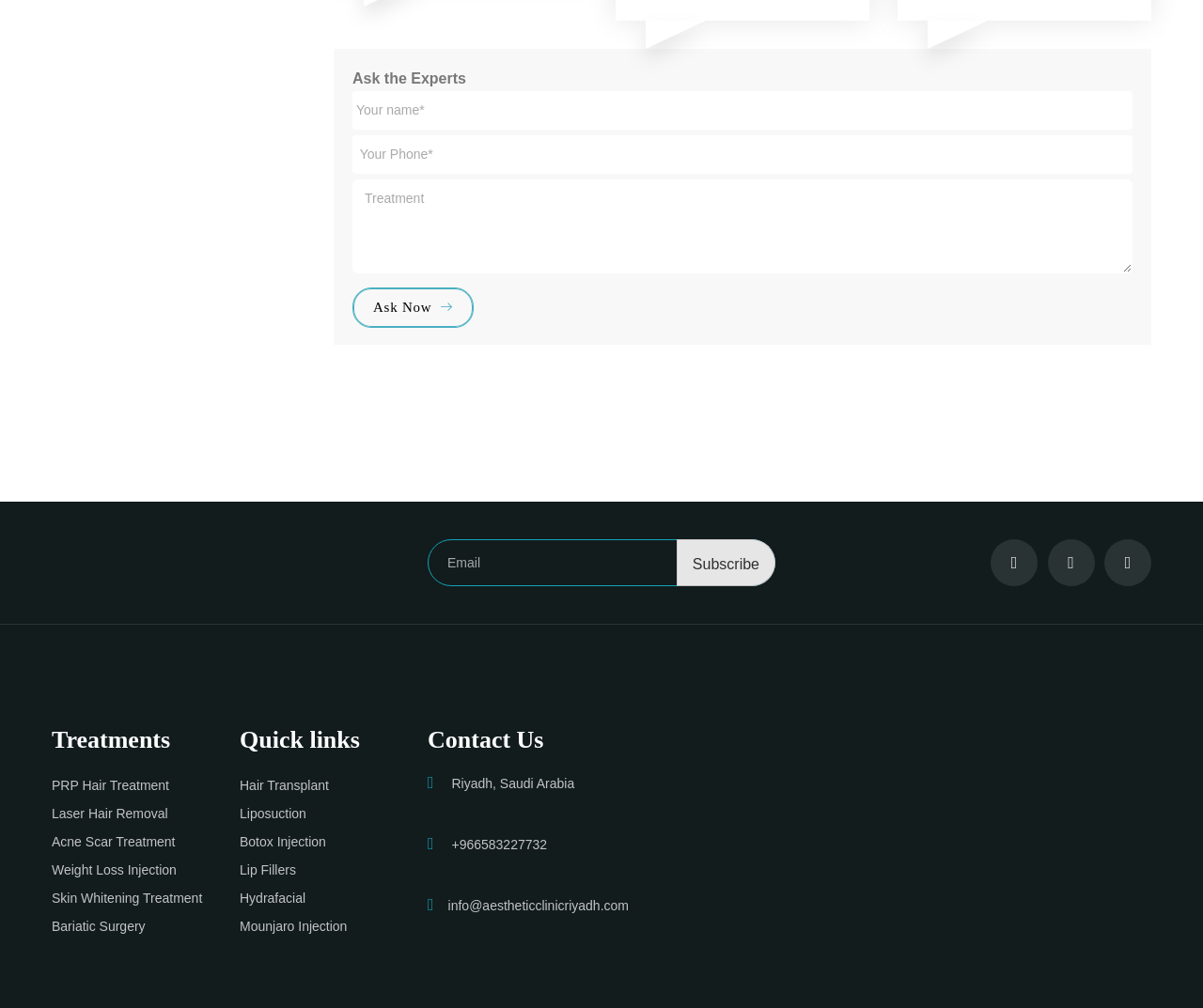How many treatment options are listed on the webpage?
Refer to the image and provide a thorough answer to the question.

The webpage lists 10 treatment options under the 'Treatments' and 'Quick links' headings, including PRP Hair Treatment, Laser Hair Removal, Acne Scar Treatment, and others.